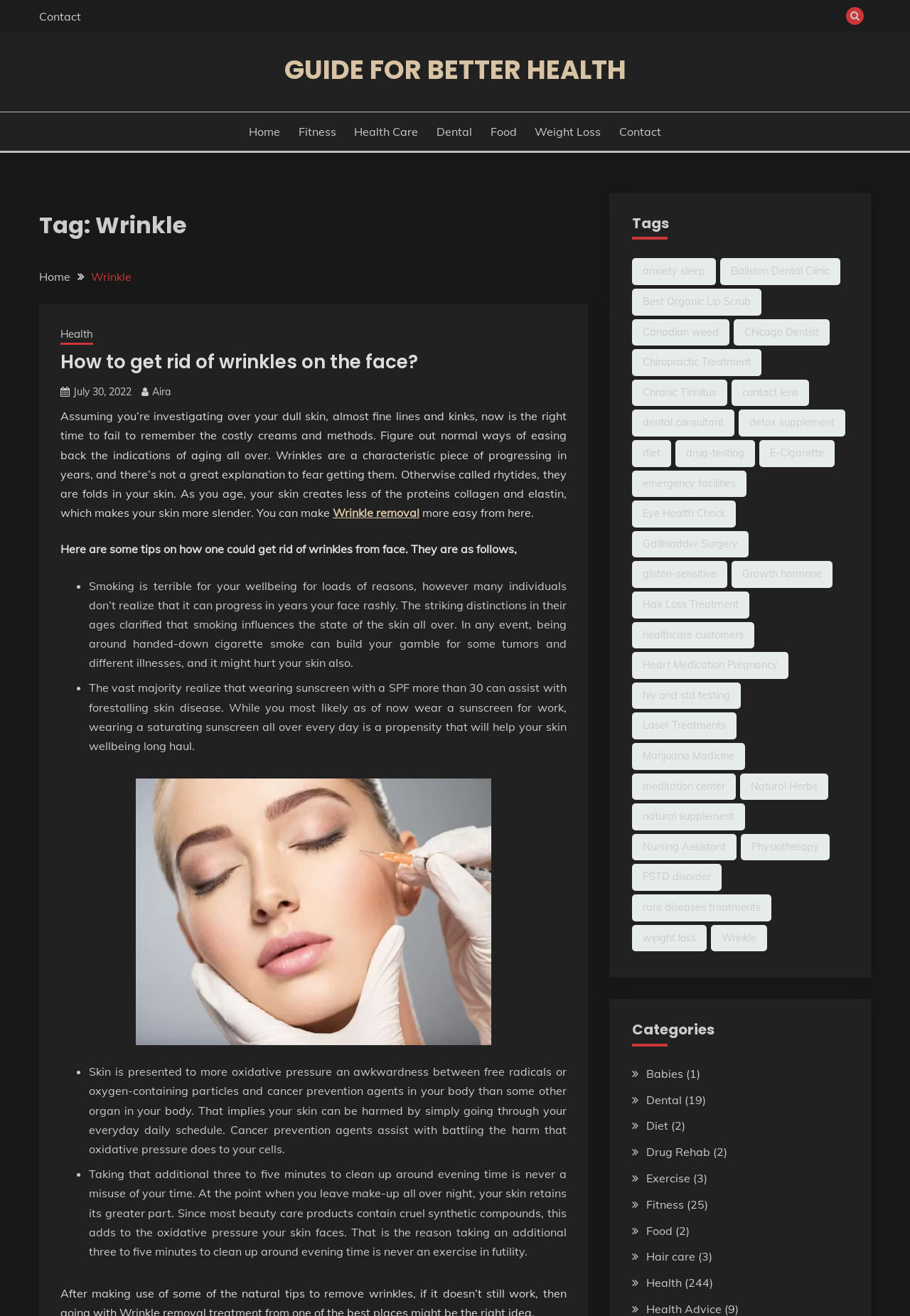Can you find the bounding box coordinates of the area I should click to execute the following instruction: "Click on the 'Contact' link"?

[0.043, 0.007, 0.089, 0.018]